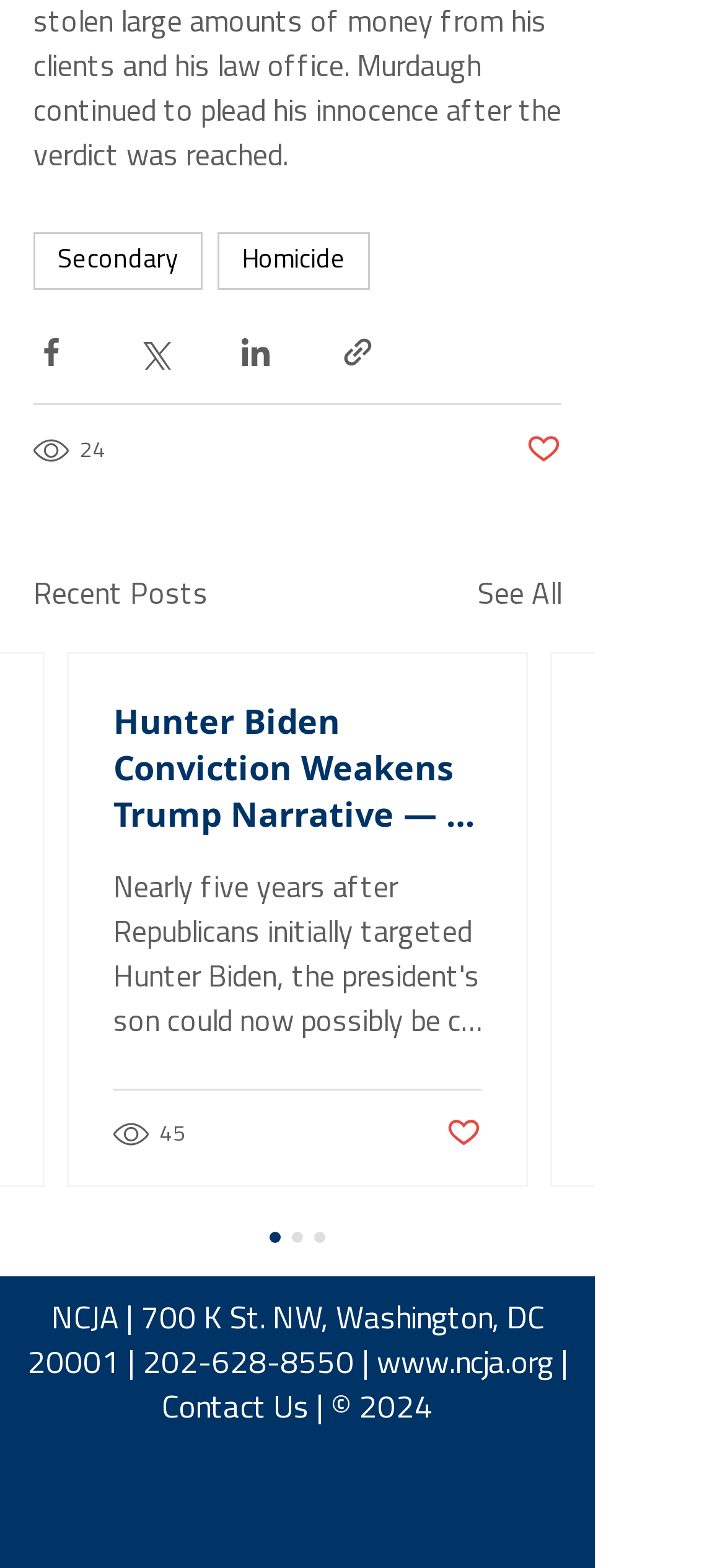Please locate the bounding box coordinates of the element that should be clicked to achieve the given instruction: "Share via Facebook".

[0.046, 0.213, 0.095, 0.235]